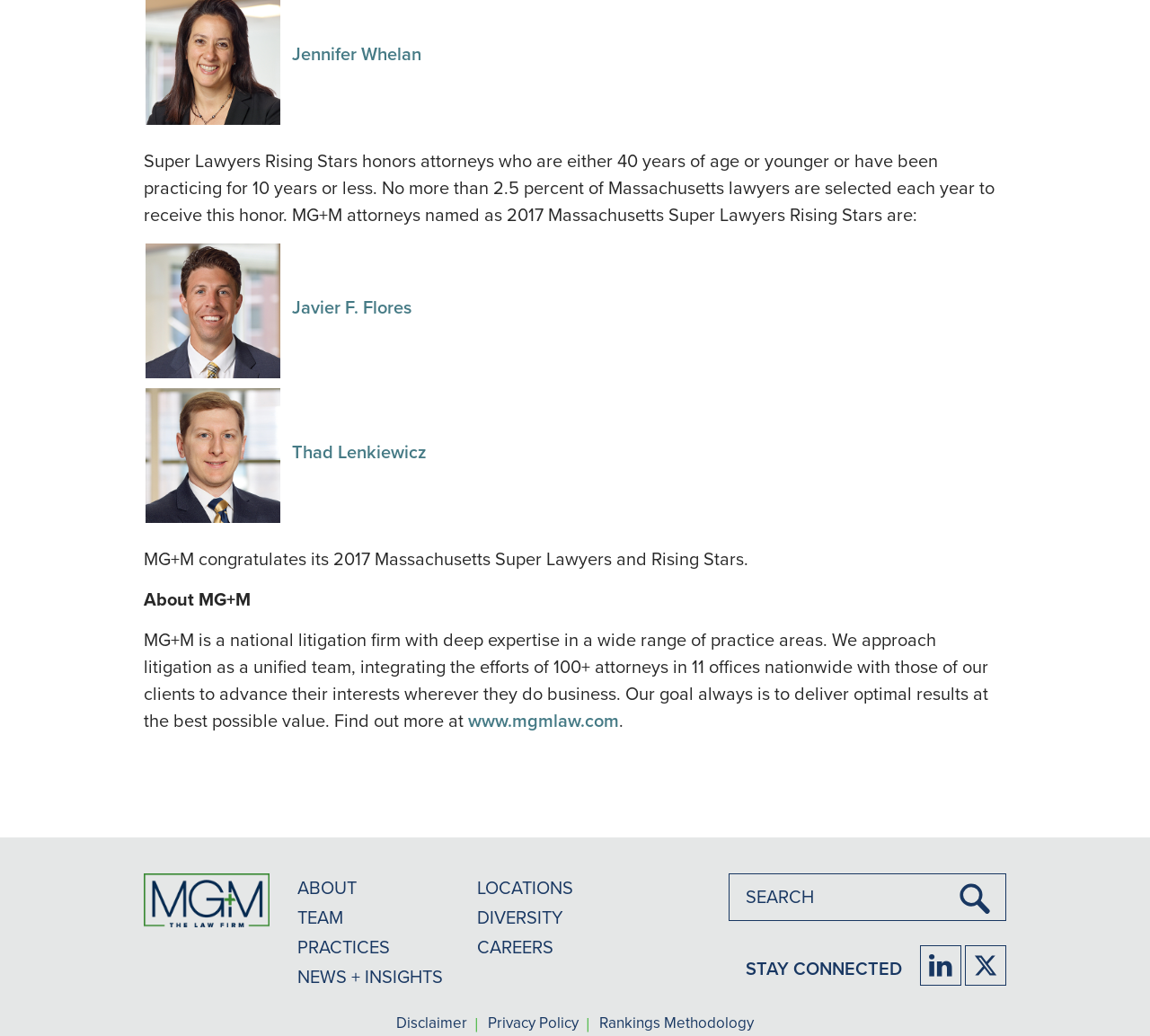What is the purpose of the search box?
Your answer should be a single word or phrase derived from the screenshot.

Search